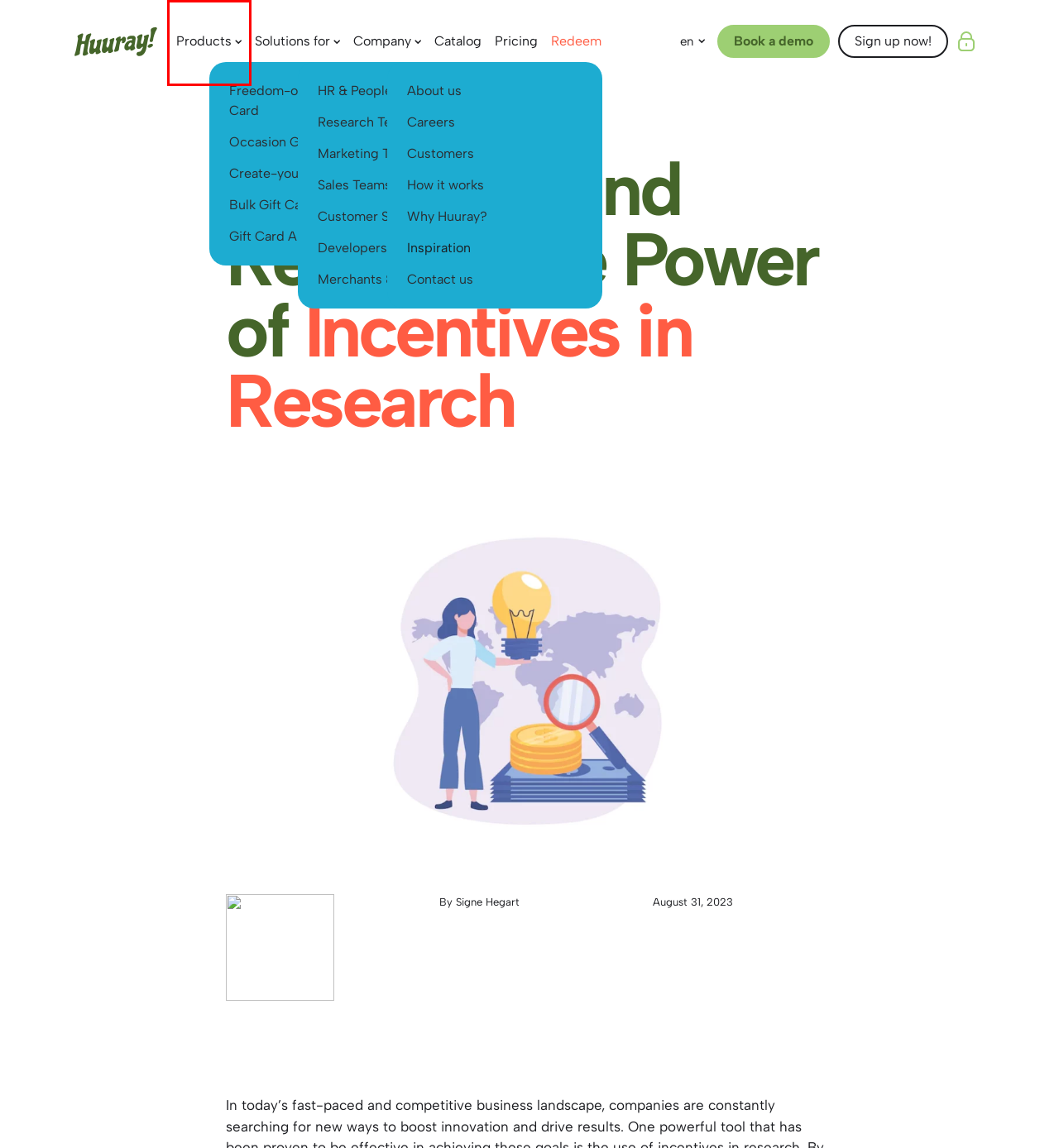A screenshot of a webpage is given, marked with a red bounding box around a UI element. Please select the most appropriate webpage description that fits the new page after clicking the highlighted element. Here are the candidates:
A. Gift card, Rewards & Incentives - Global Gift Card platform
B. Catalog of rewards - More than 5000+ gift cards & donations
C. Request a demo with Huuray - Discover unlimited
D. Huuray - The Digital Currency Network - About us
E. Products: Choose your favorite type of gift card now!
F. Rewards, Incentives, & More - Discover Our Solutions
G. Gift Card Rewards Software - Pricing
H. Redeem your HuurayGiftCard here ? 5000+ rewards & gift cards

E